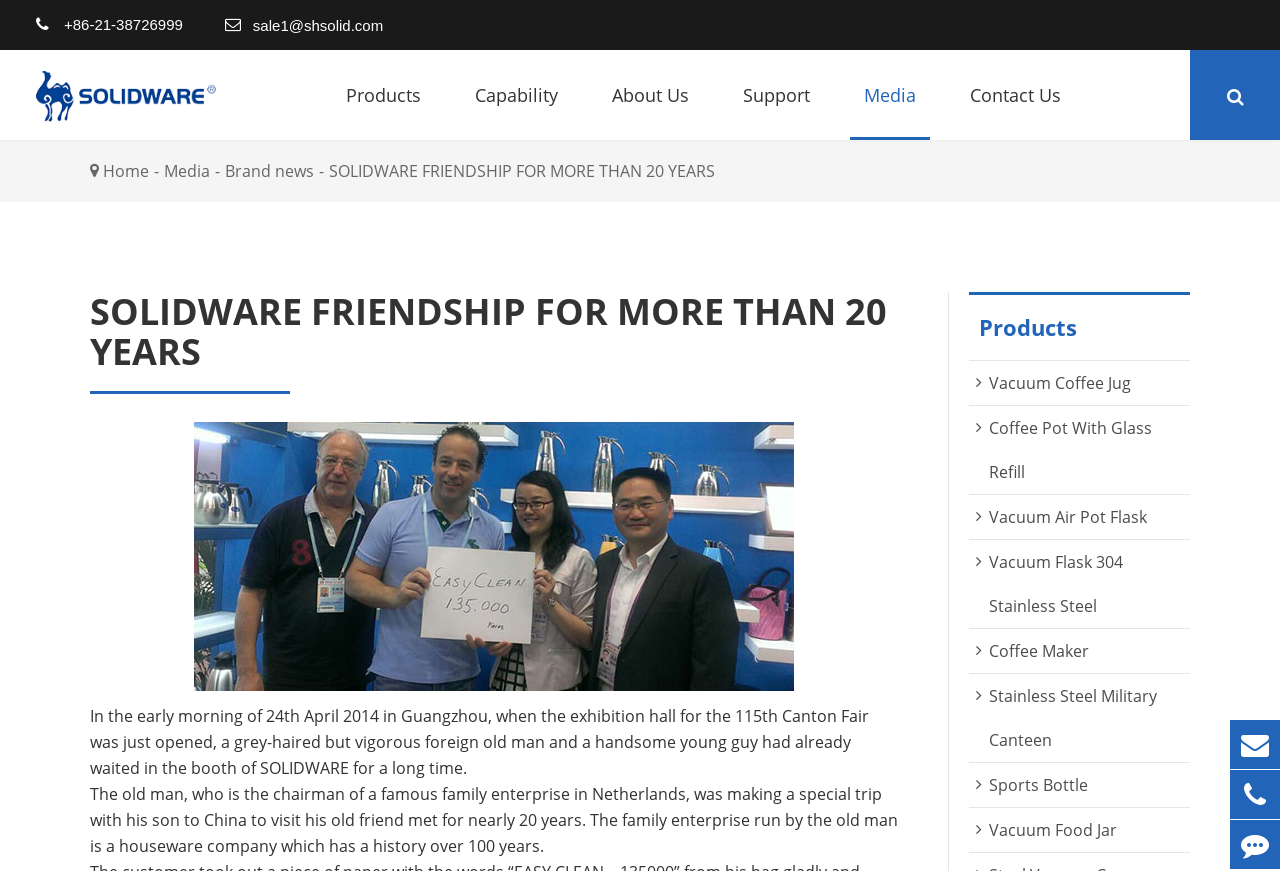Determine the bounding box coordinates of the section I need to click to execute the following instruction: "View products". Provide the coordinates as four float numbers between 0 and 1, i.e., [left, top, right, bottom].

[0.27, 0.057, 0.329, 0.161]